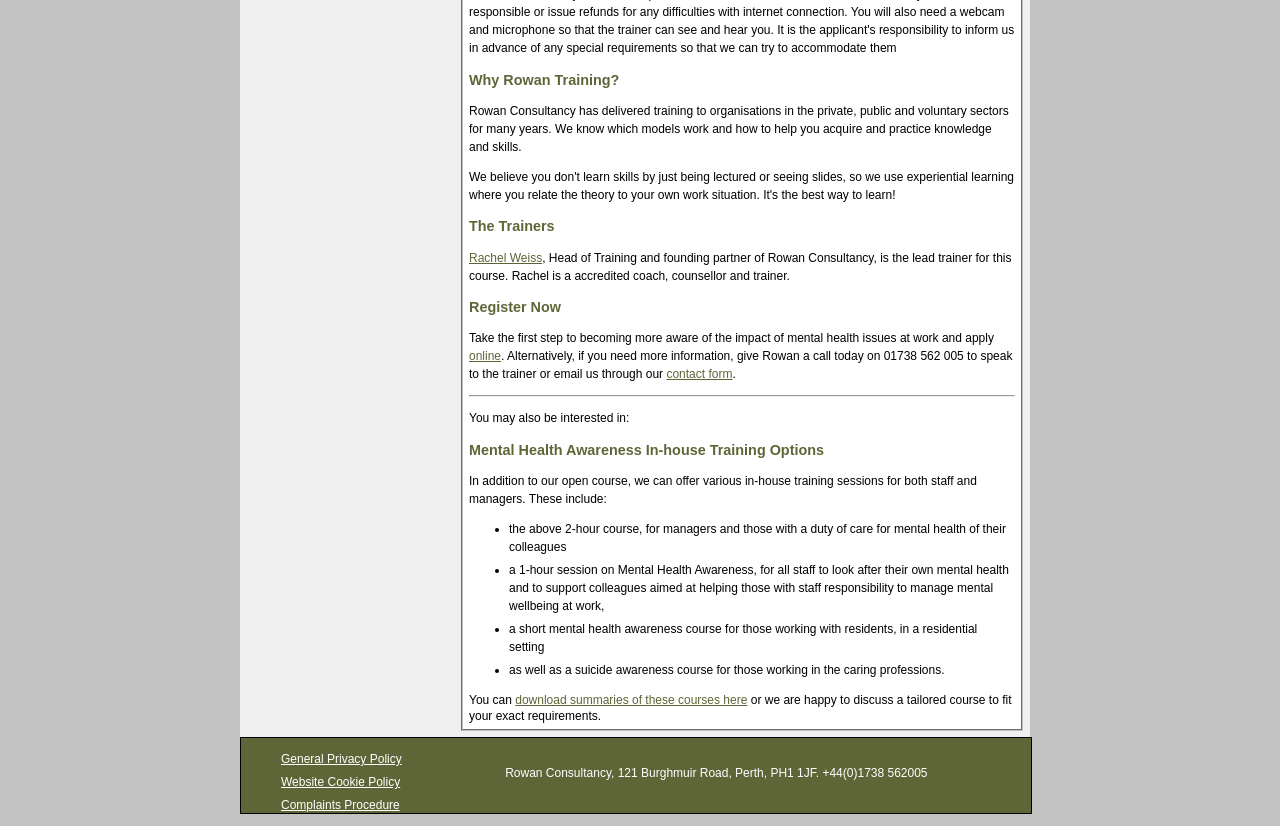Please examine the image and provide a detailed answer to the question: What is the name of the lead trainer for this course?

The answer can be found in the section 'The Trainers' where it is mentioned that Rachel Weiss, Head of Training and founding partner of Rowan Consultancy, is the lead trainer for this course.